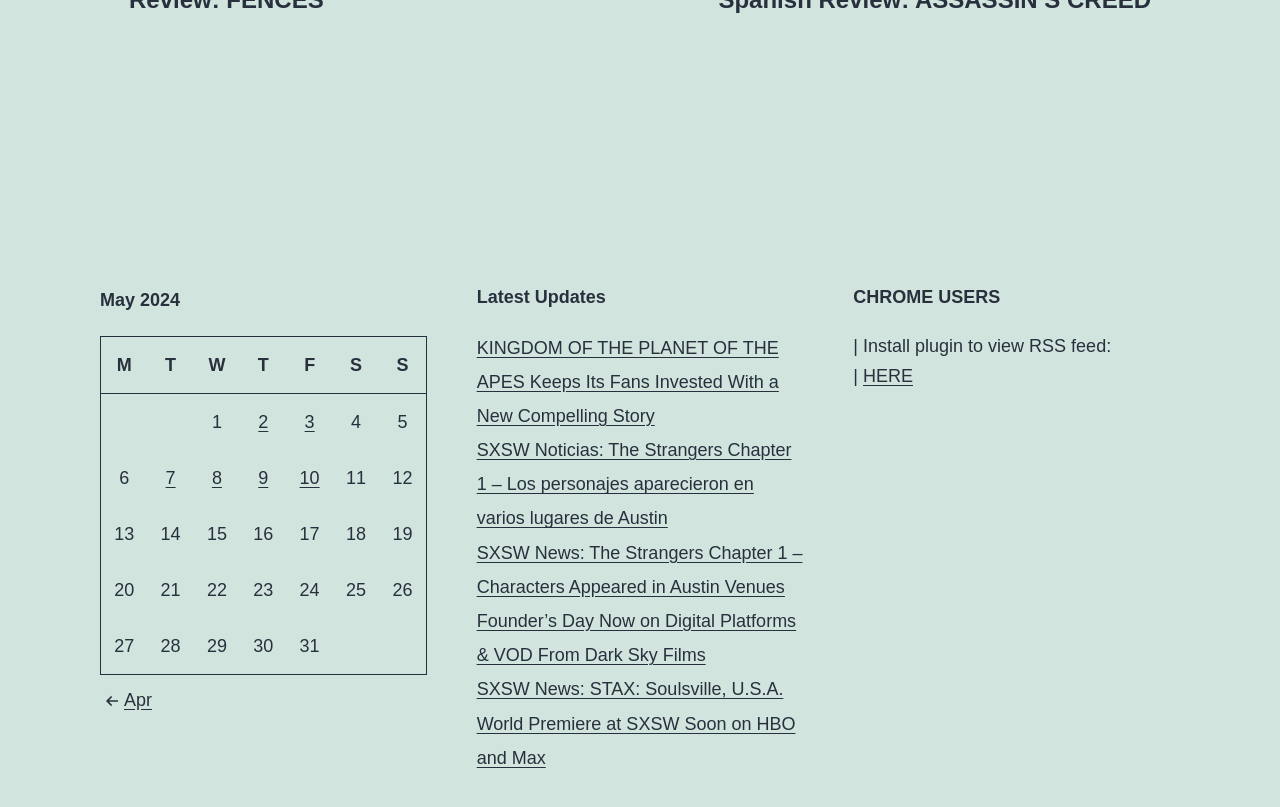Locate the bounding box coordinates of the clickable area needed to fulfill the instruction: "Go to the 'Privacy Policy' page".

None